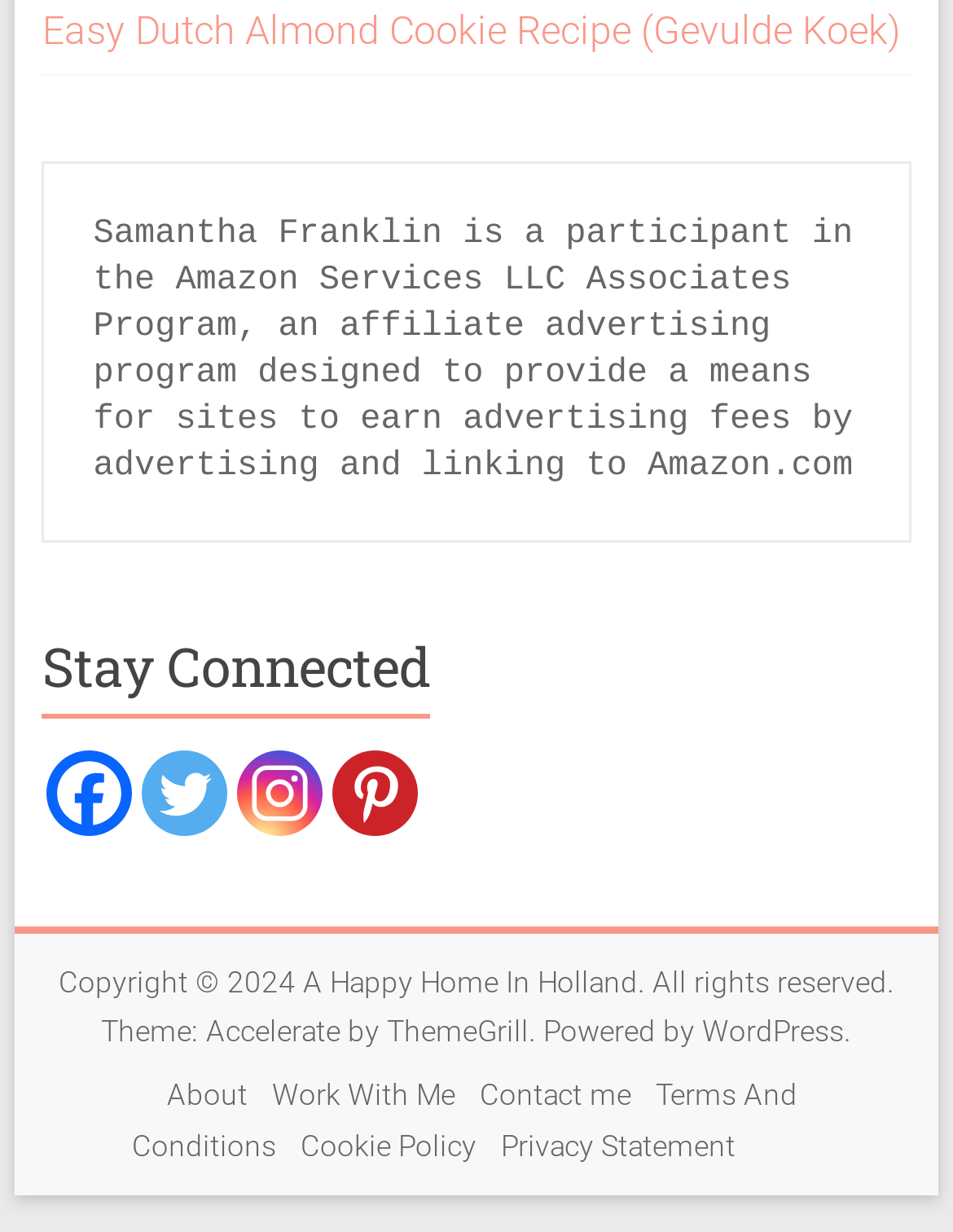Determine the bounding box coordinates for the UI element matching this description: "title="Facebook"".

[0.049, 0.61, 0.139, 0.679]